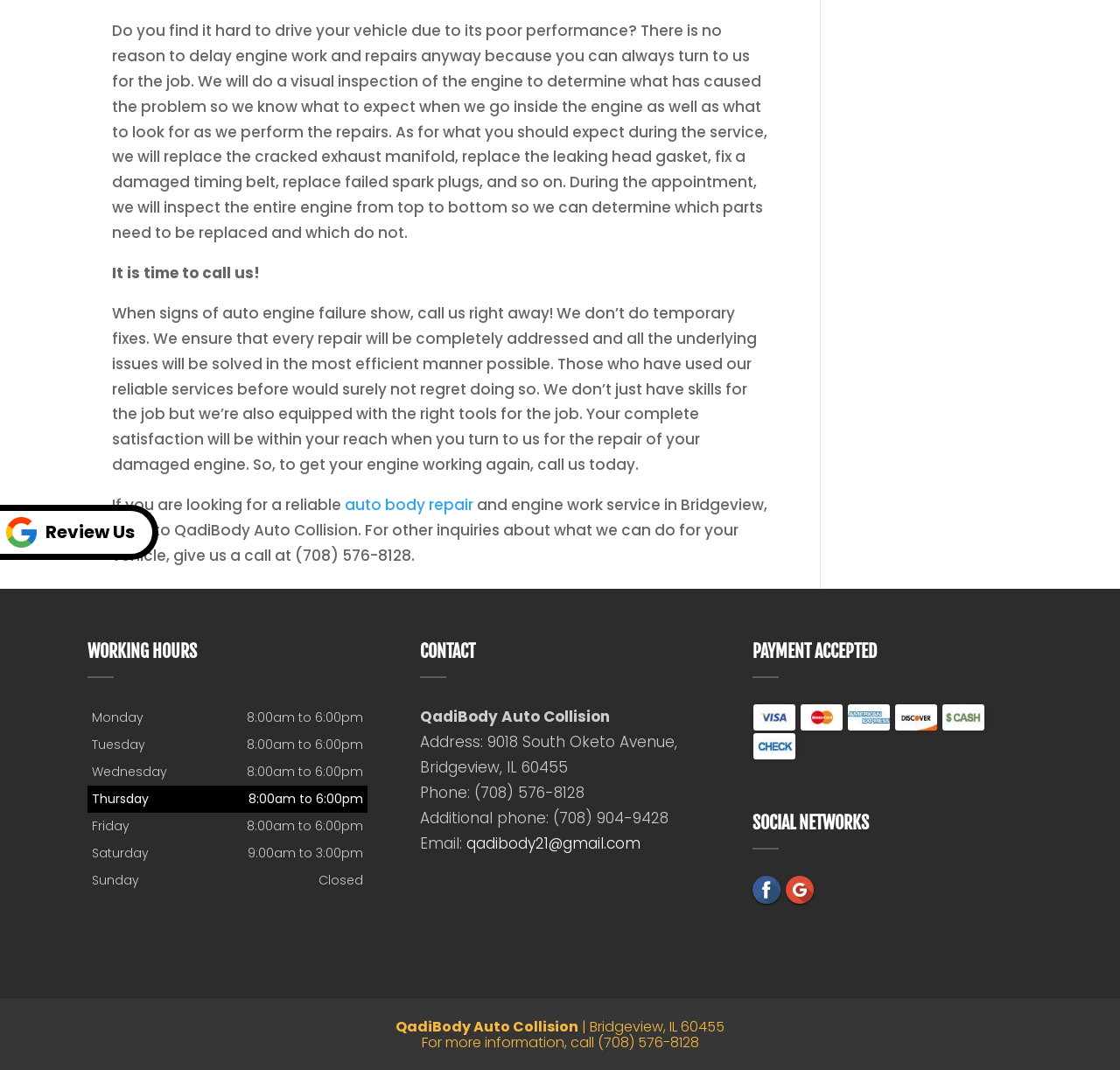Using the provided element description, identify the bounding box coordinates as (top-left x, top-left y, bottom-right x, bottom-right y). Ensure all values are between 0 and 1. Description: facebook

[0.672, 0.818, 0.697, 0.844]